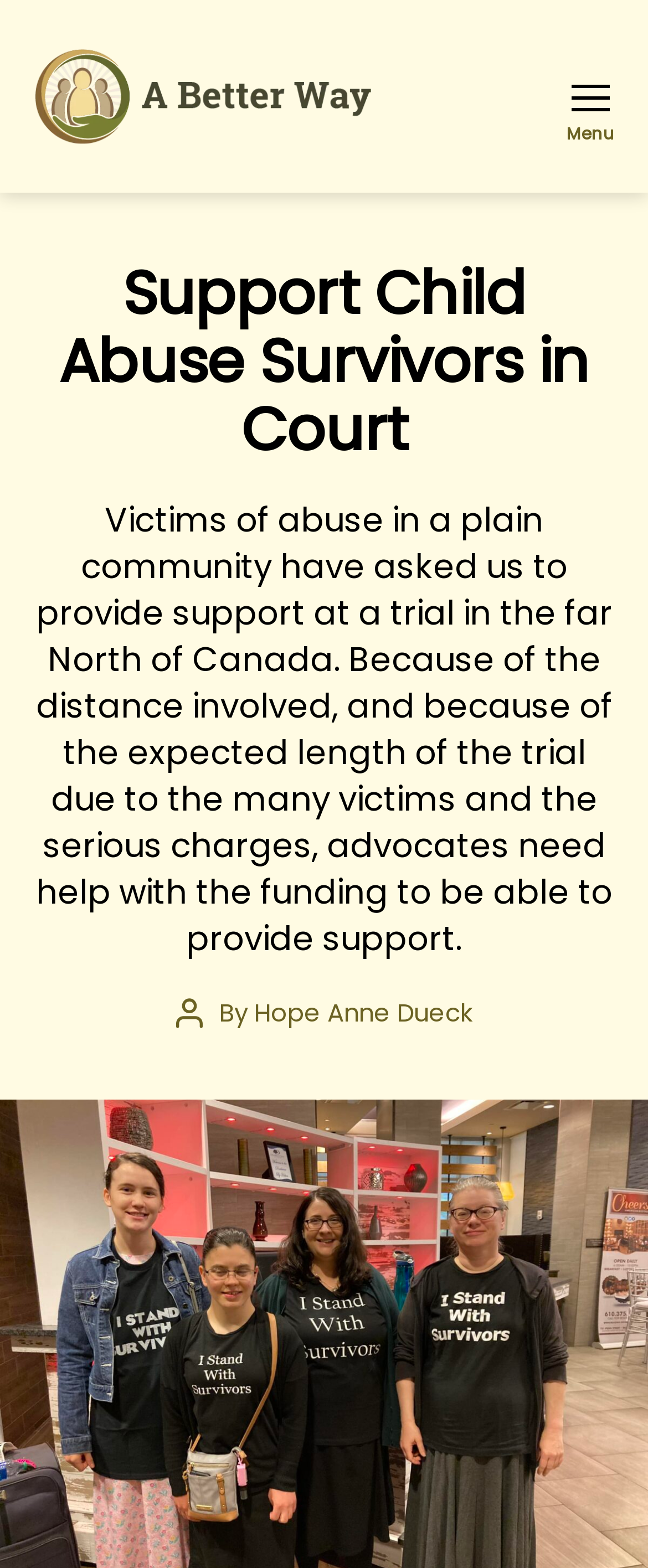Locate the UI element described by Menu and provide its bounding box coordinates. Use the format (top-left x, top-left y, bottom-right x, bottom-right y) with all values as floating point numbers between 0 and 1.

[0.831, 0.0, 1.0, 0.123]